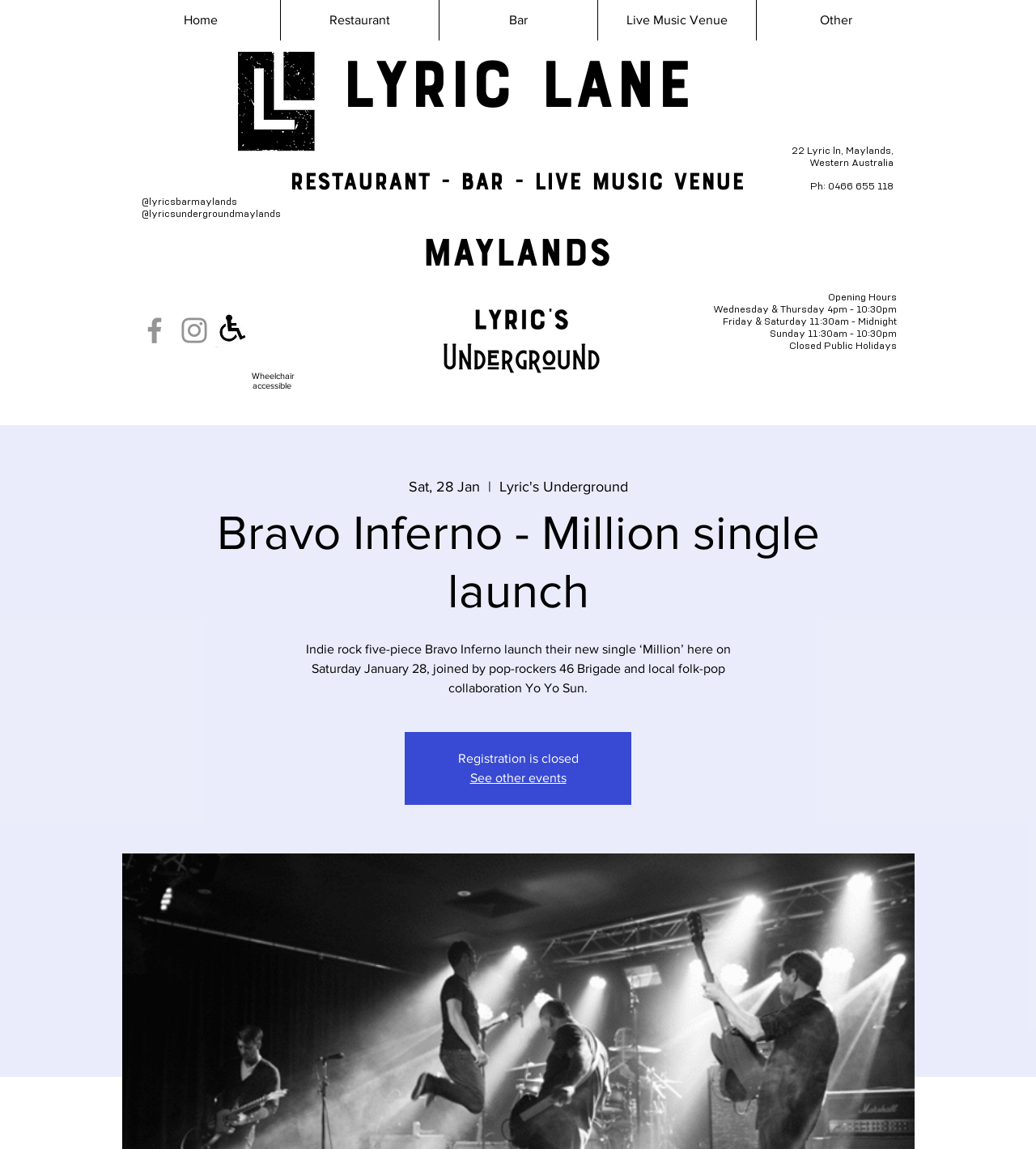From the screenshot, find the bounding box of the UI element matching this description: "aria-label="Instagram"". Supply the bounding box coordinates in the form [left, top, right, bottom], each a float between 0 and 1.

[0.171, 0.273, 0.204, 0.302]